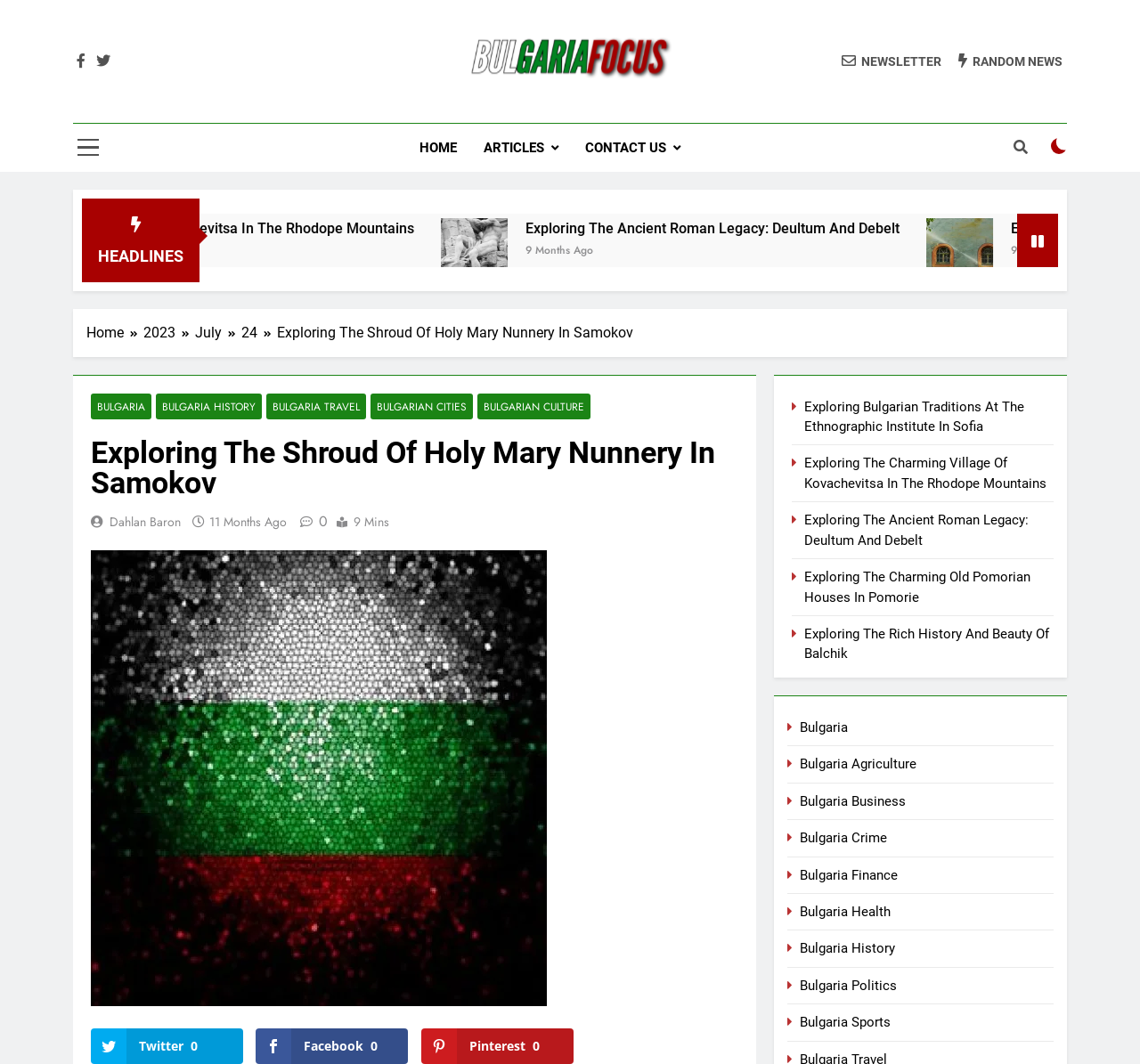Describe every aspect of the webpage in a detailed manner.

This webpage is about exploring the Shroud of Holy Mary Nunnery in Samokov, Bulgaria. At the top, there are several social media links, including Twitter, Facebook, and Pinterest, followed by a link to "Bulgaria Focus" with an accompanying image. Below this, there is a brief introduction to Bulgaria, highlighting its rich history, diverse culture, and stunning natural landscapes.

On the left side, there is a navigation menu with links to "HOME", "ARTICLES", and "CONTACT US". Below this, there is a section titled "HEADLINES" with two figures, each containing an image and a link to an article. The first article is about exploring the ancient Roman legacy in Deultum and Debelt, while the second article is about exploring the charming old Pomorian houses in Pomorie.

In the main content area, there is a header with a title "Exploring The Shroud Of Holy Mary Nunnery In Samokov" and a breadcrumb navigation menu showing the path from the homepage to the current article. Below this, there are several links to related articles, including "BULGARIA", "BULGARIA HISTORY", "BULGARIA TRAVEL", and more.

The main article content is divided into sections, with headings and links to other related articles. There are also several links to other articles at the bottom of the page, including "Exploring Bulgarian Traditions At The Ethnographic Institute In Sofia" and "Exploring The Rich History And Beauty Of Balchik". On the right side, there is a section with links to various categories, including "Bulgaria", "Bulgaria Agriculture", "Bulgaria Business", and more.